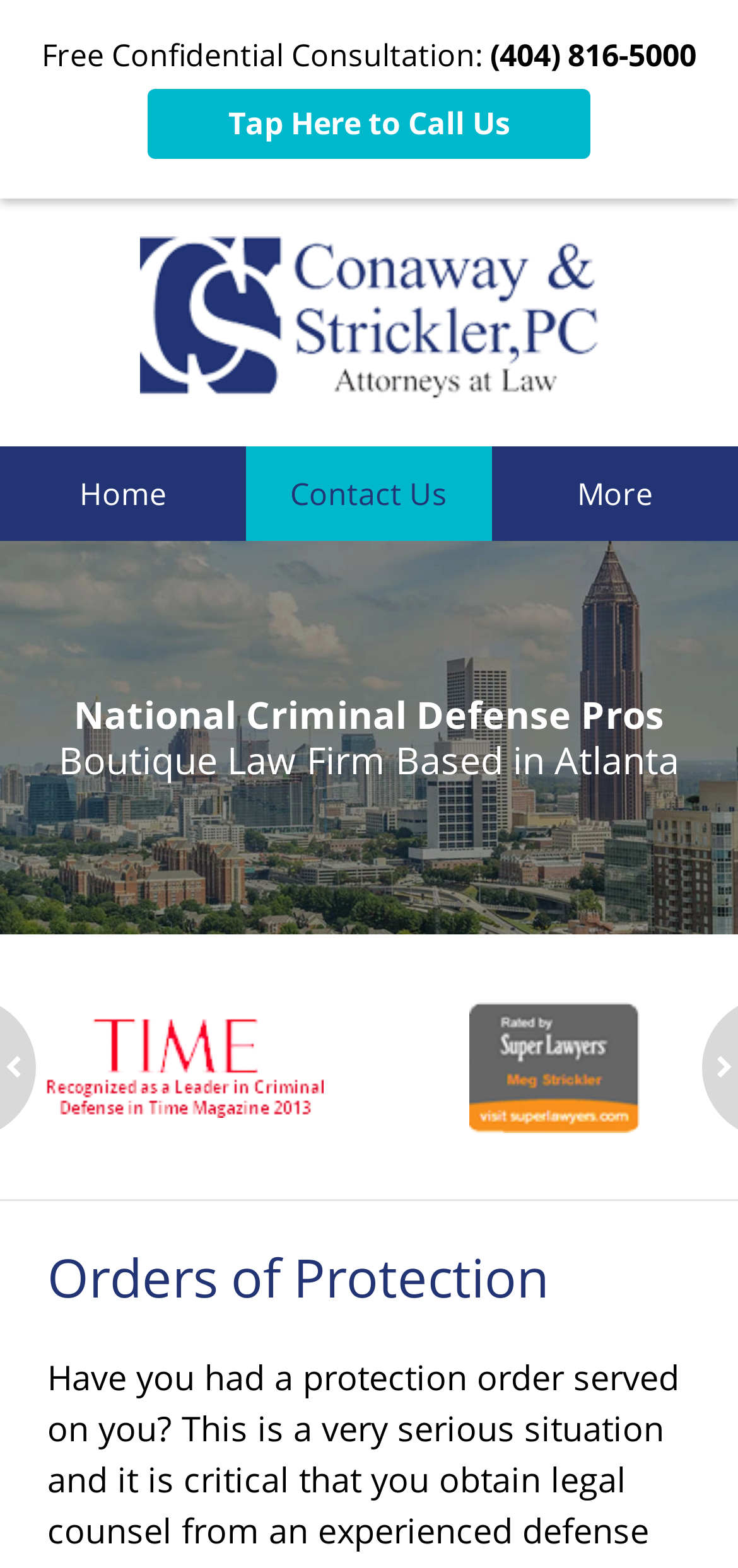Please find the top heading of the webpage and generate its text.

Orders of Protection